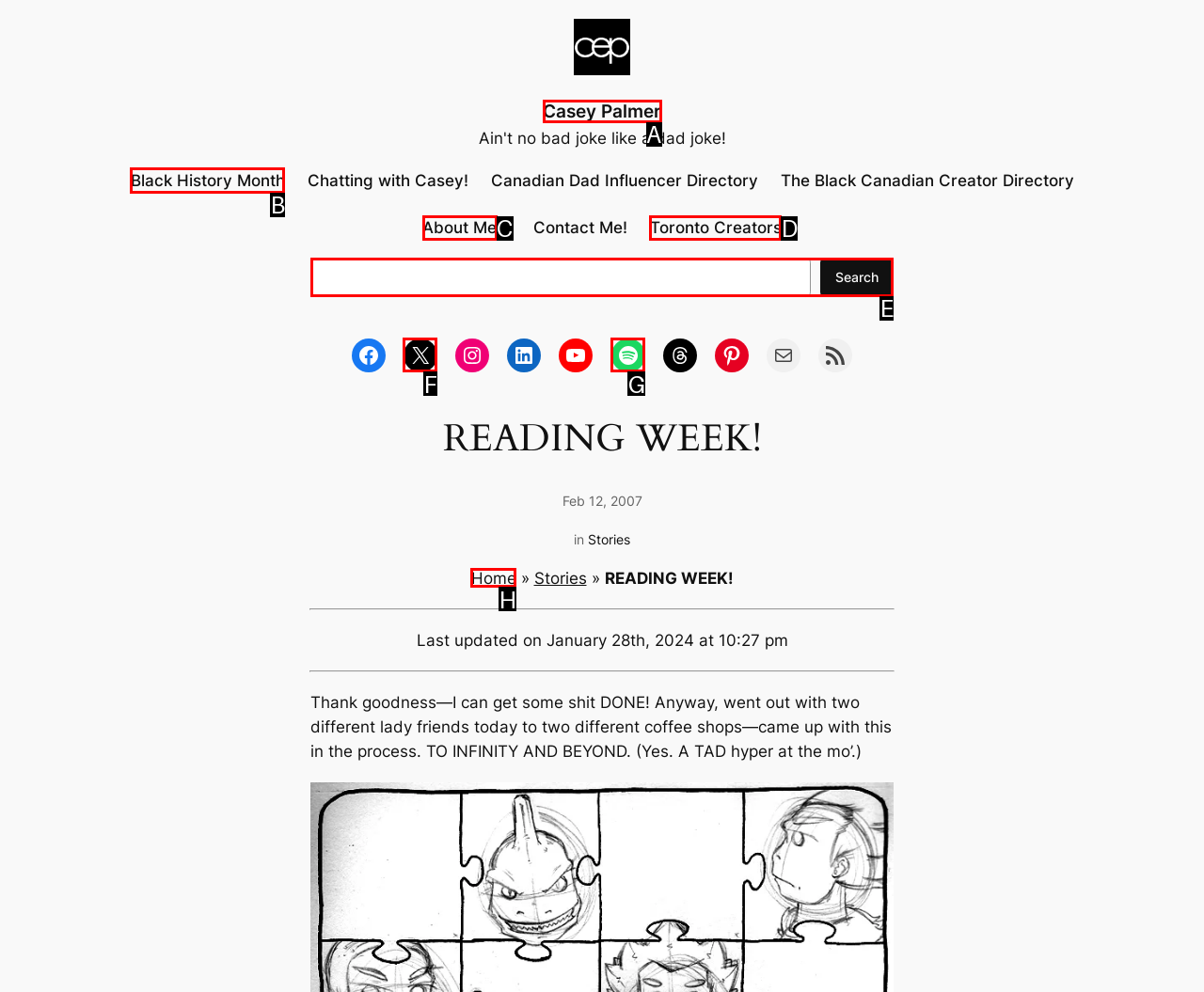Tell me which letter I should select to achieve the following goal: Search for something
Answer with the corresponding letter from the provided options directly.

E